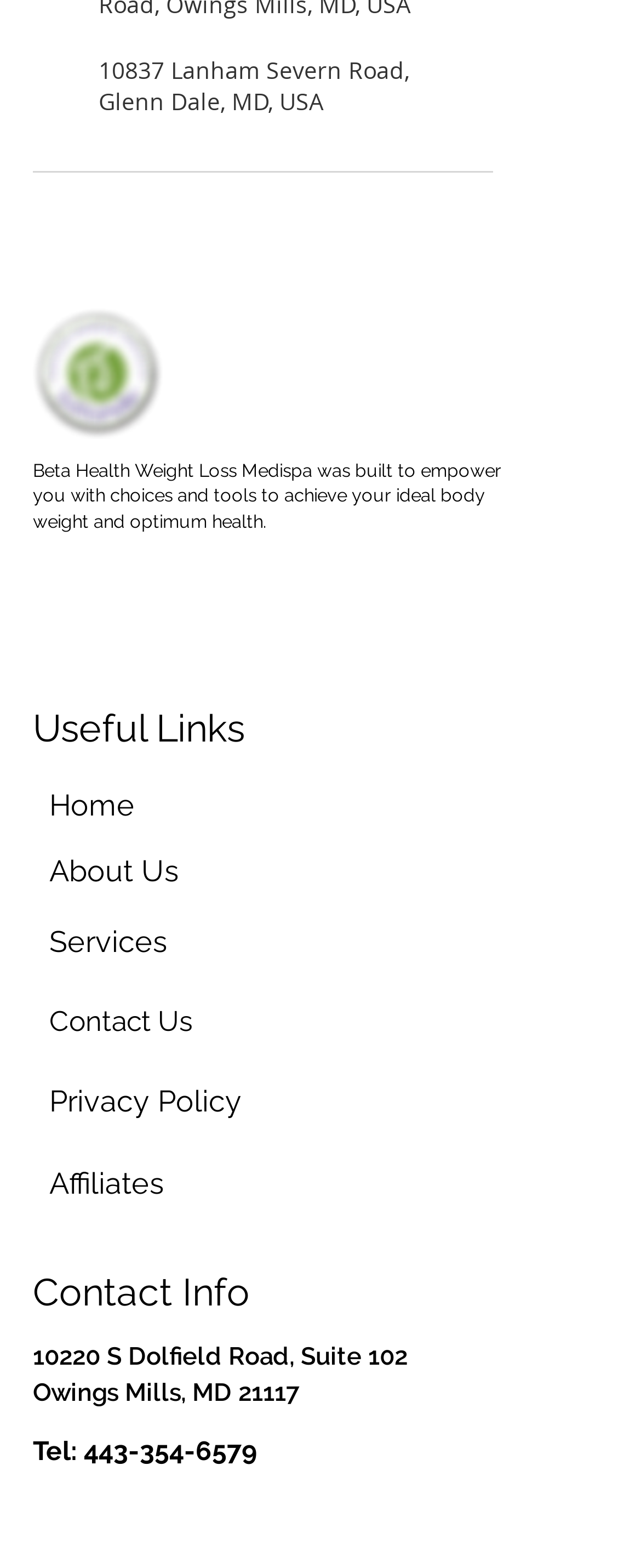Provide a one-word or short-phrase response to the question:
What is the location of the second office of Beta Health Weight Loss Medispa?

10220 S Dolfield Road, Suite 102, Owings Mills, MD 21117